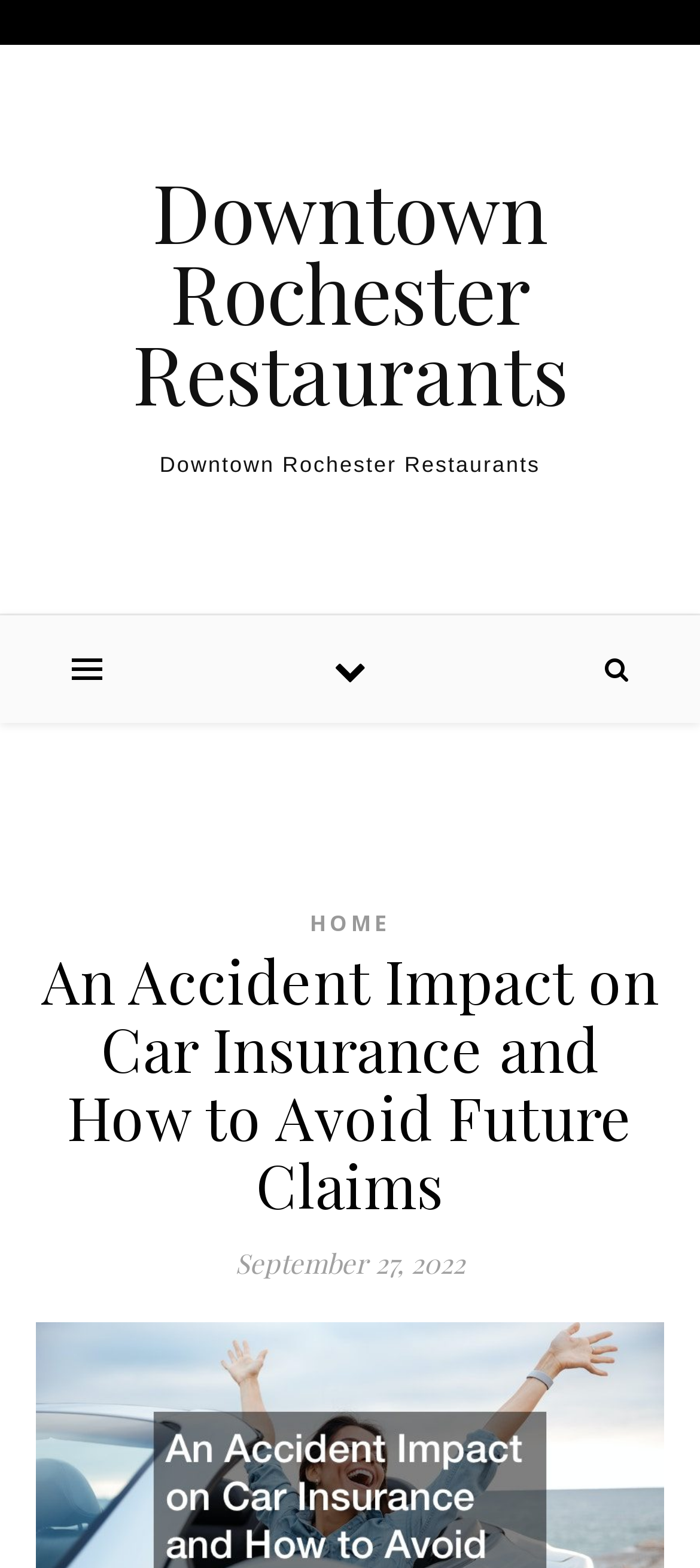Extract the primary header of the webpage and generate its text.

An Accident Impact on Car Insurance and How to Avoid Future Claims